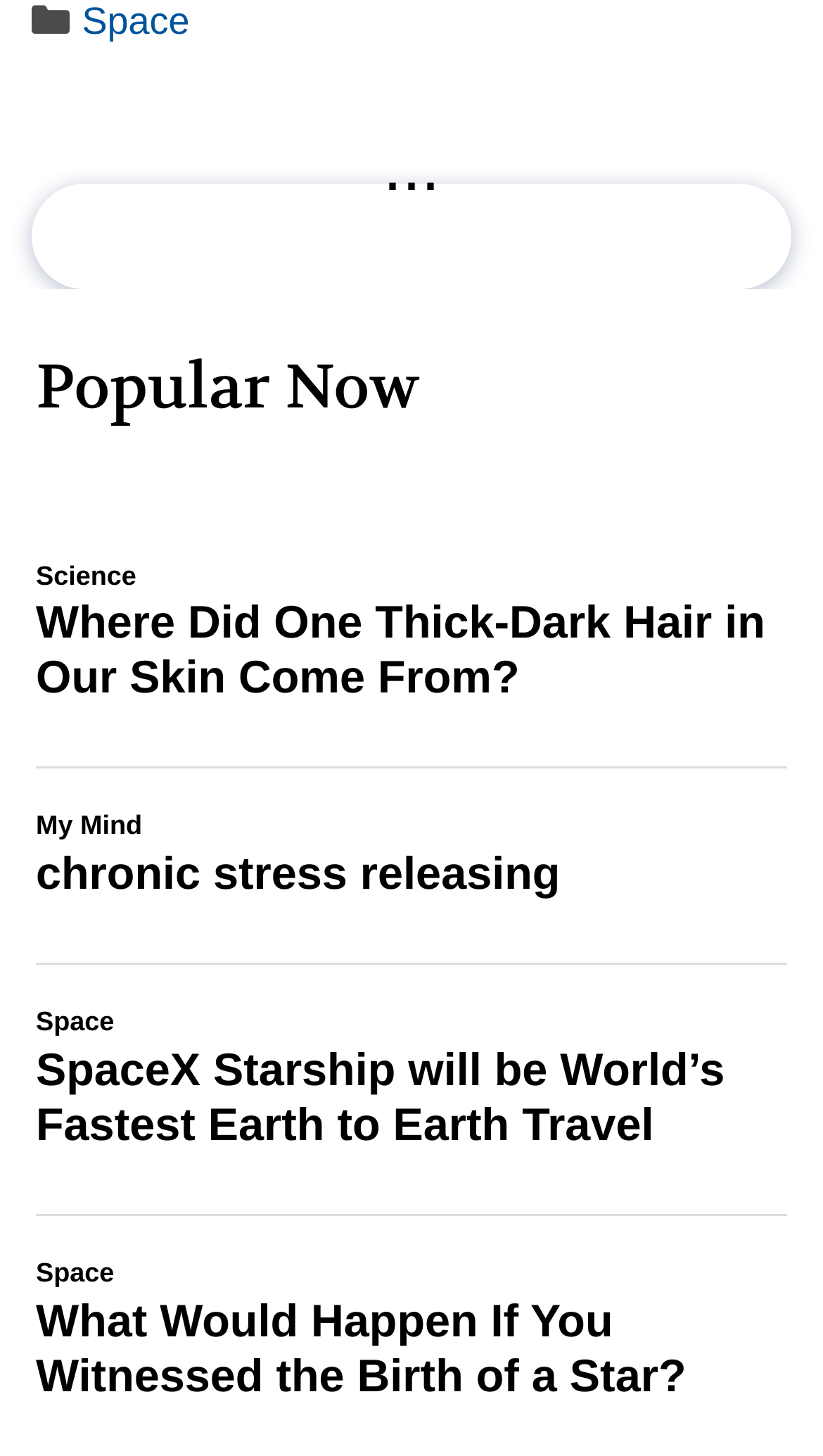Locate the bounding box coordinates of the area to click to fulfill this instruction: "learn about the birth of a star". The bounding box should be presented as four float numbers between 0 and 1, in the order [left, top, right, bottom].

[0.044, 0.889, 0.956, 0.964]